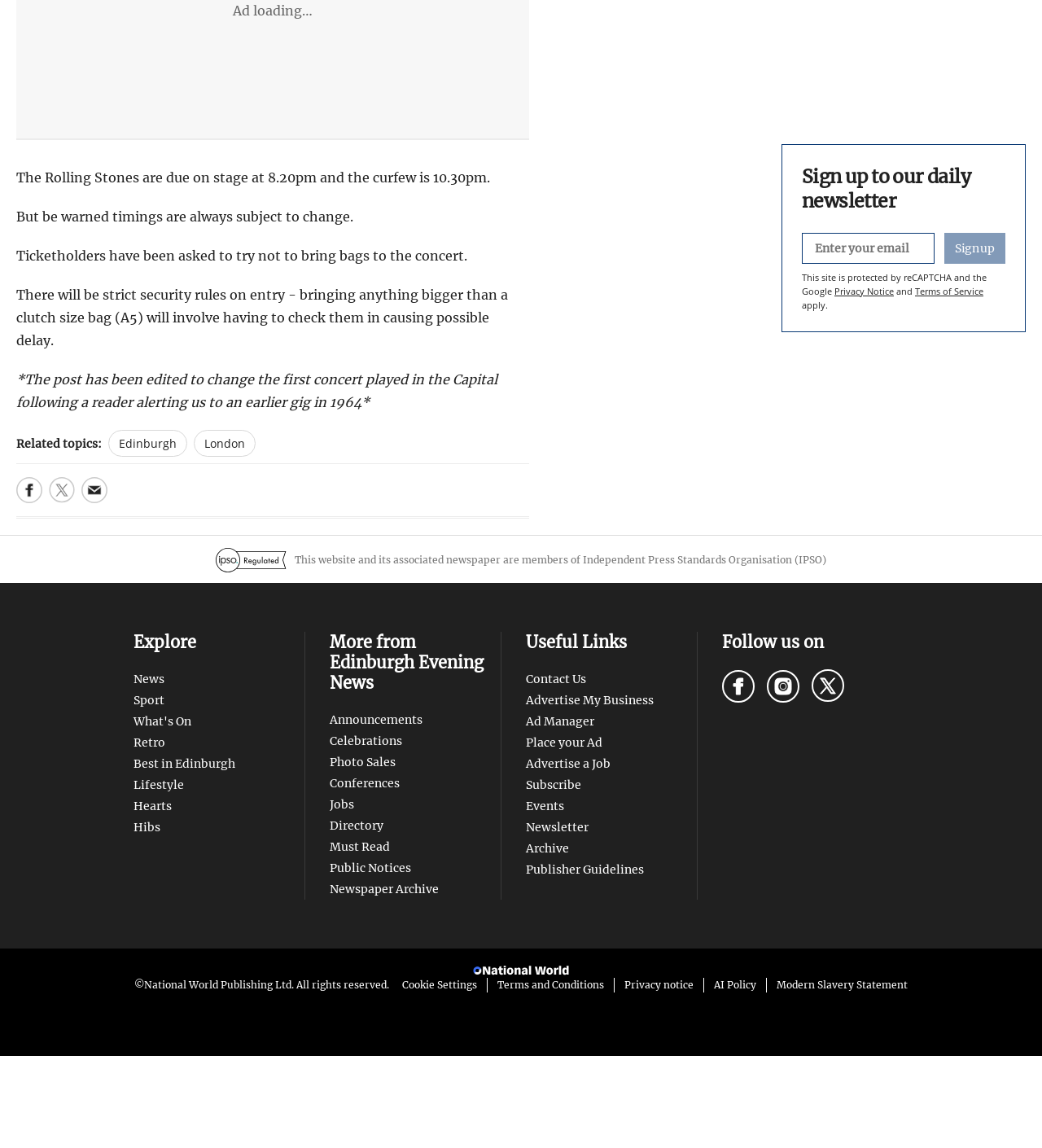Identify the bounding box coordinates for the element that needs to be clicked to fulfill this instruction: "Subscribe to the newsletter". Provide the coordinates in the format of four float numbers between 0 and 1: [left, top, right, bottom].

[0.504, 0.677, 0.557, 0.69]